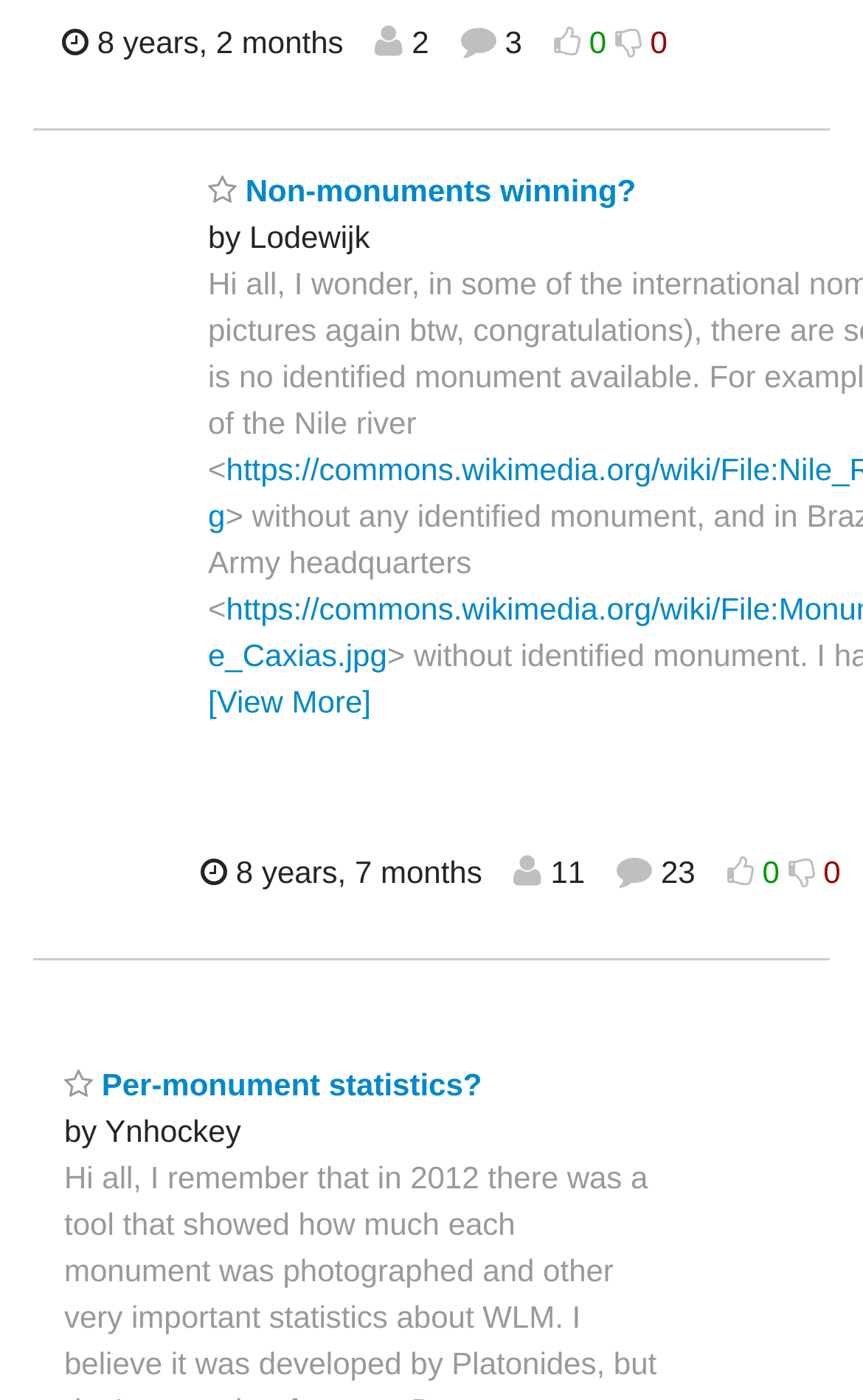Using the provided description 0, find the bounding box coordinates for the UI element. Provide the coordinates in (top-left x, top-left y, bottom-right x, bottom-right y) format, ensuring all values are between 0 and 1.

[0.843, 0.61, 0.913, 0.636]